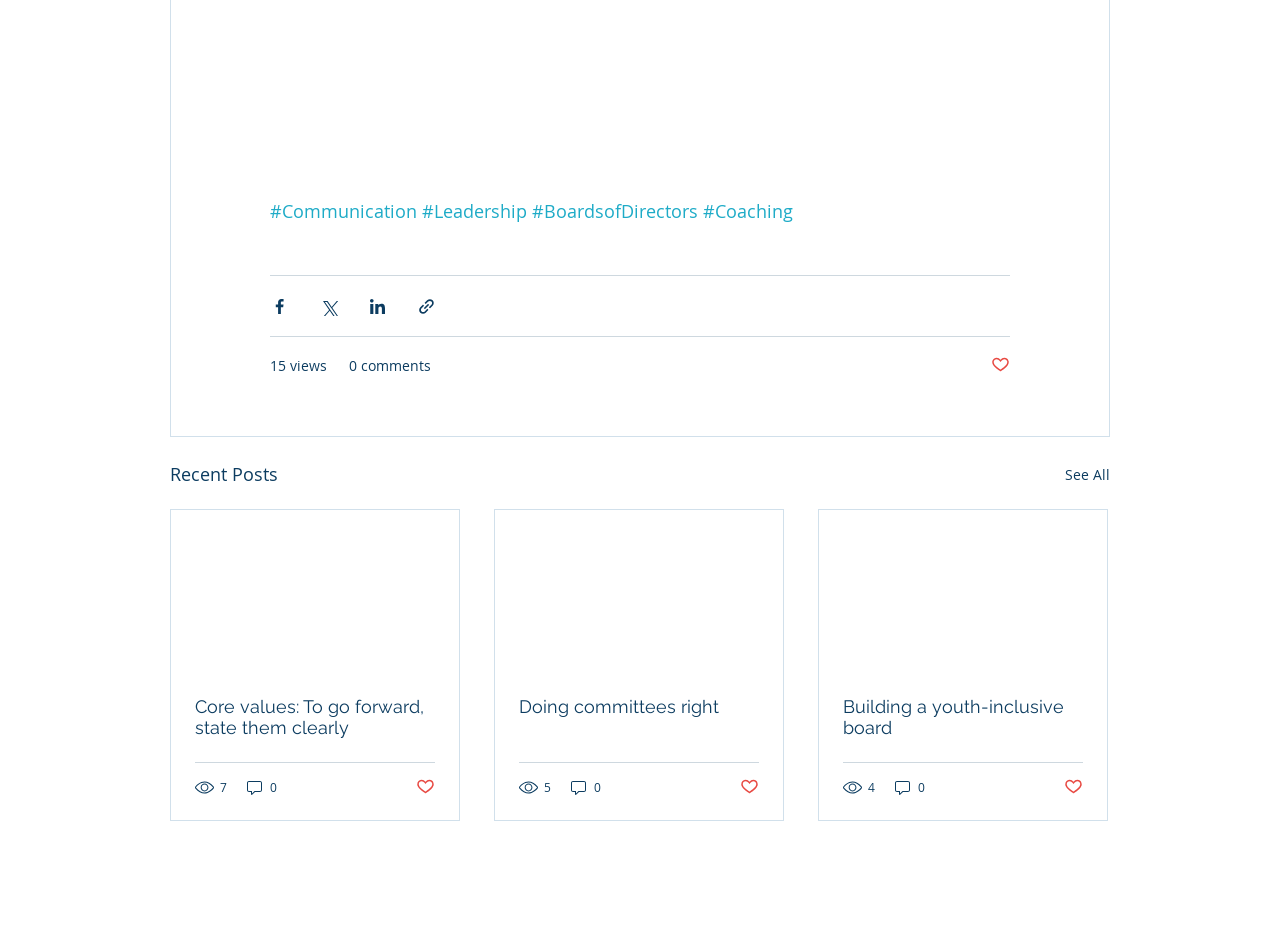Kindly provide the bounding box coordinates of the section you need to click on to fulfill the given instruction: "Read the article 'Building a youth-inclusive board'".

[0.659, 0.747, 0.846, 0.792]